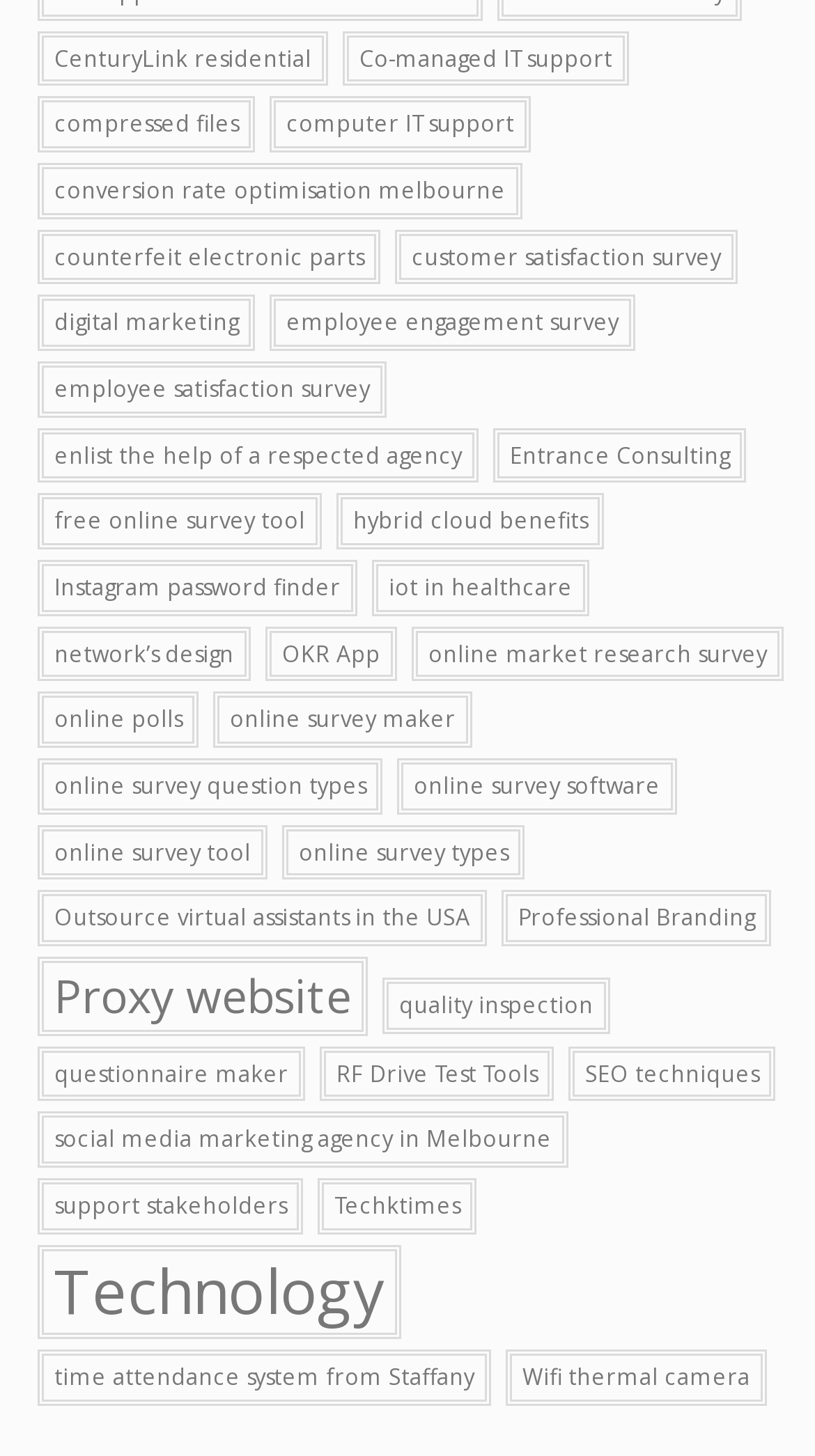Determine the bounding box coordinates for the region that must be clicked to execute the following instruction: "Check out social media marketing agency in Melbourne".

[0.046, 0.764, 0.697, 0.802]